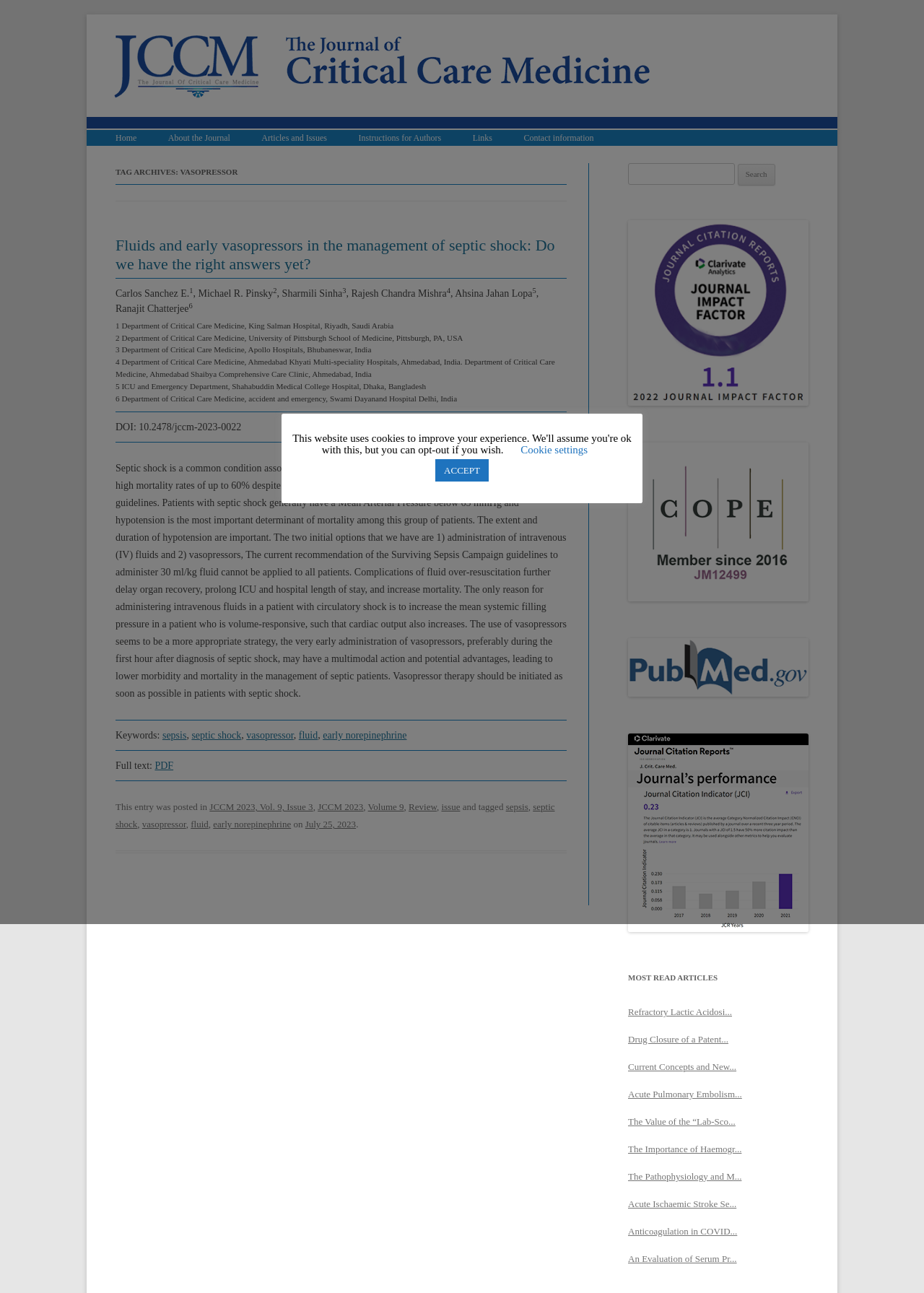Determine the bounding box coordinates for the area you should click to complete the following instruction: "Click on the 'Home' link".

[0.125, 0.101, 0.148, 0.113]